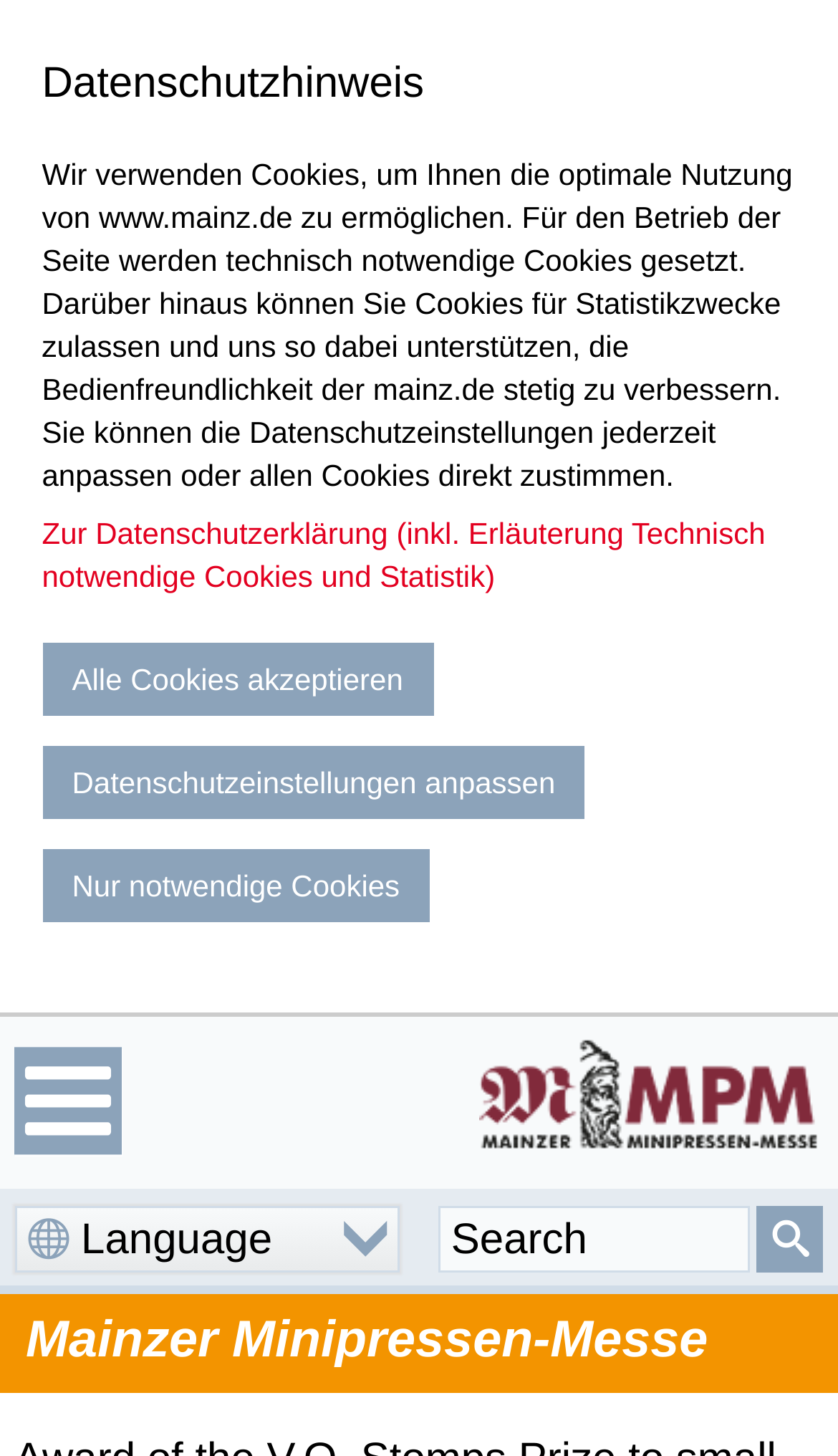Please identify the coordinates of the bounding box that should be clicked to fulfill this instruction: "Go to Datenschutzerklärung".

[0.05, 0.351, 0.95, 0.41]